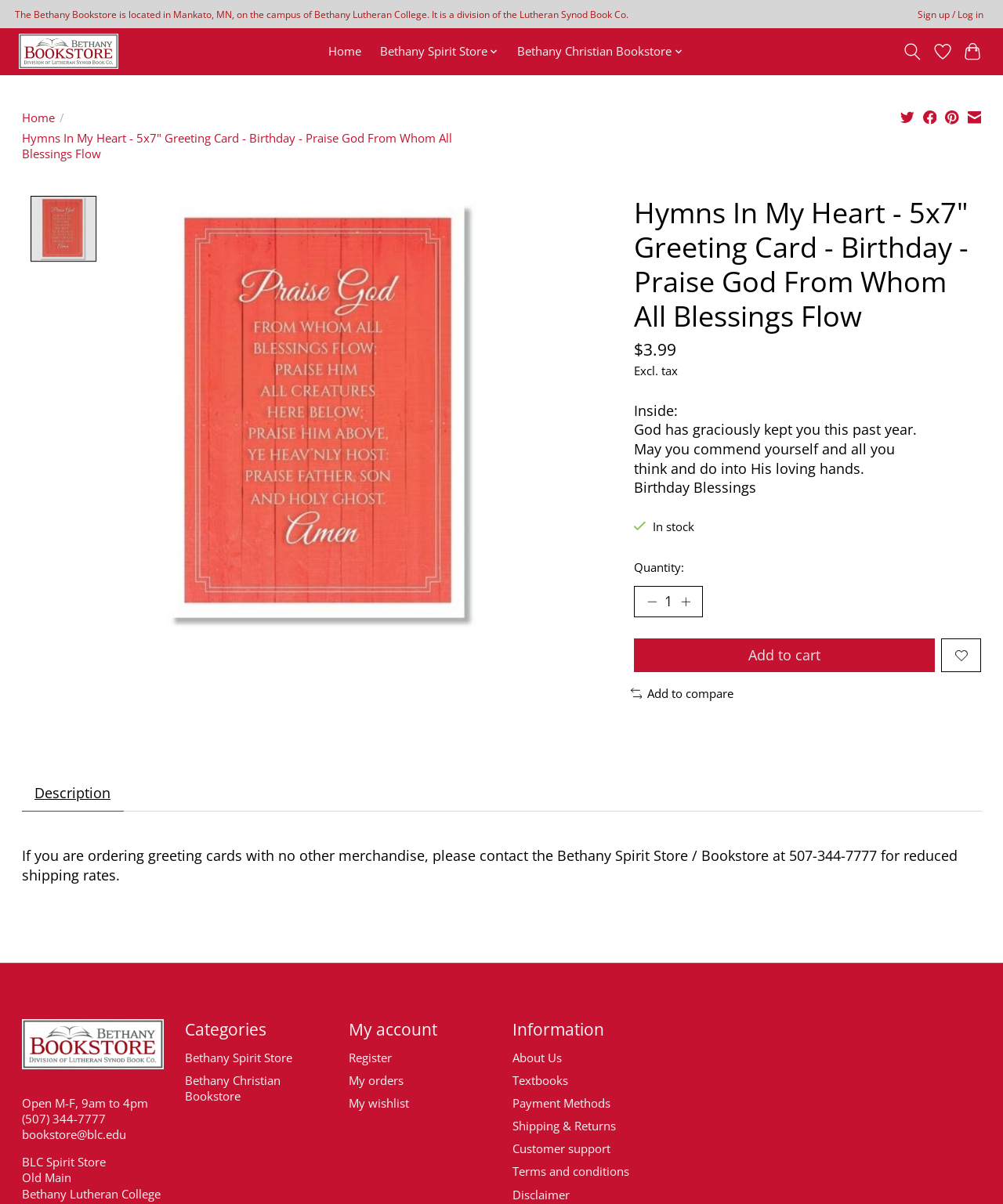What is the phone number of the bookstore?
Examine the webpage screenshot and provide an in-depth answer to the question.

I found the answer by looking at the contact information section at the bottom of the webpage, where it lists the phone number as '(507) 344-7777'.